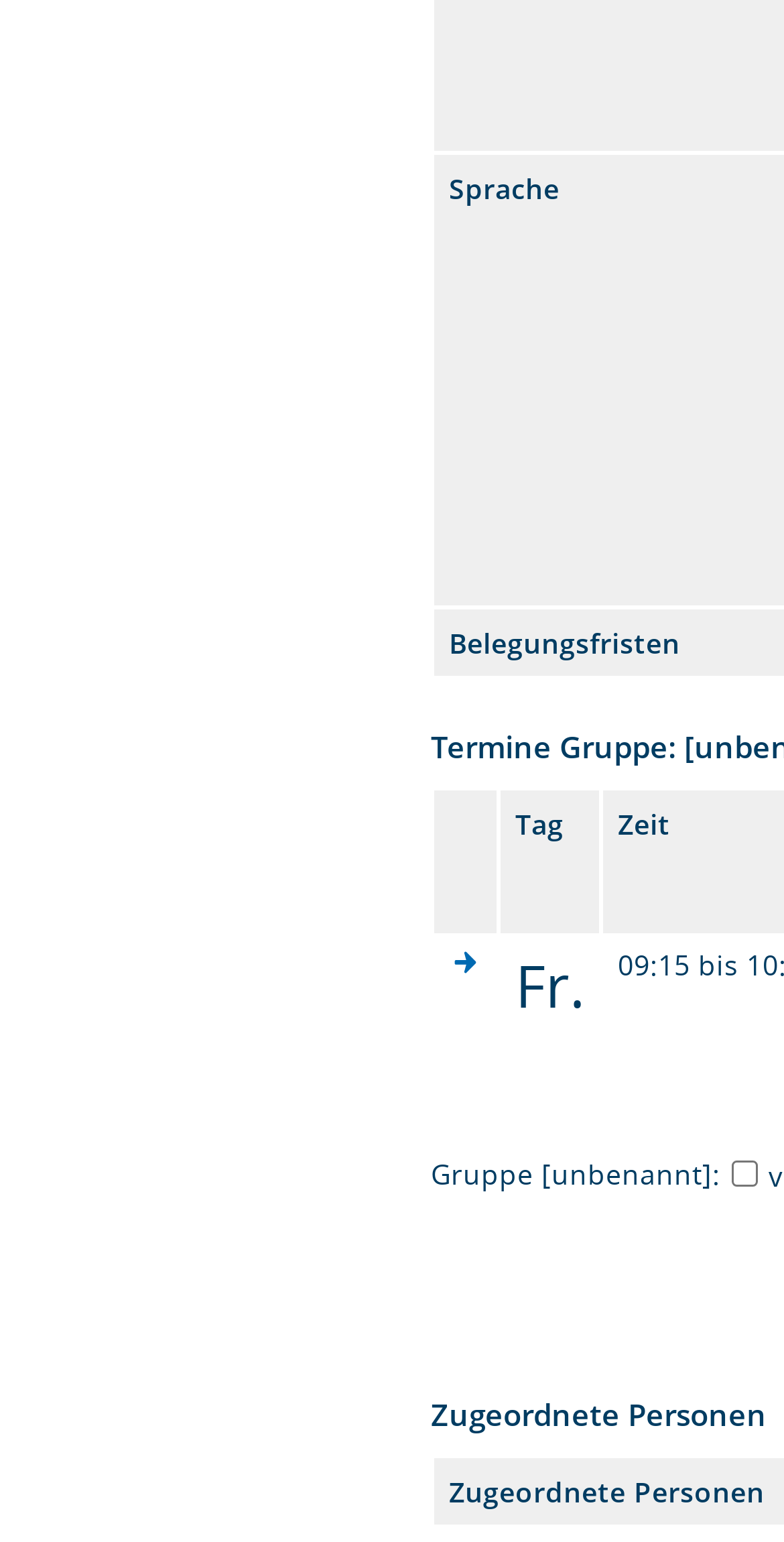Provide the bounding box coordinates for the specified HTML element described in this description: "parent_node: vormerken name="add.55504" value="null"". The coordinates should be four float numbers ranging from 0 to 1, in the format [left, top, right, bottom].

[0.934, 0.753, 0.968, 0.77]